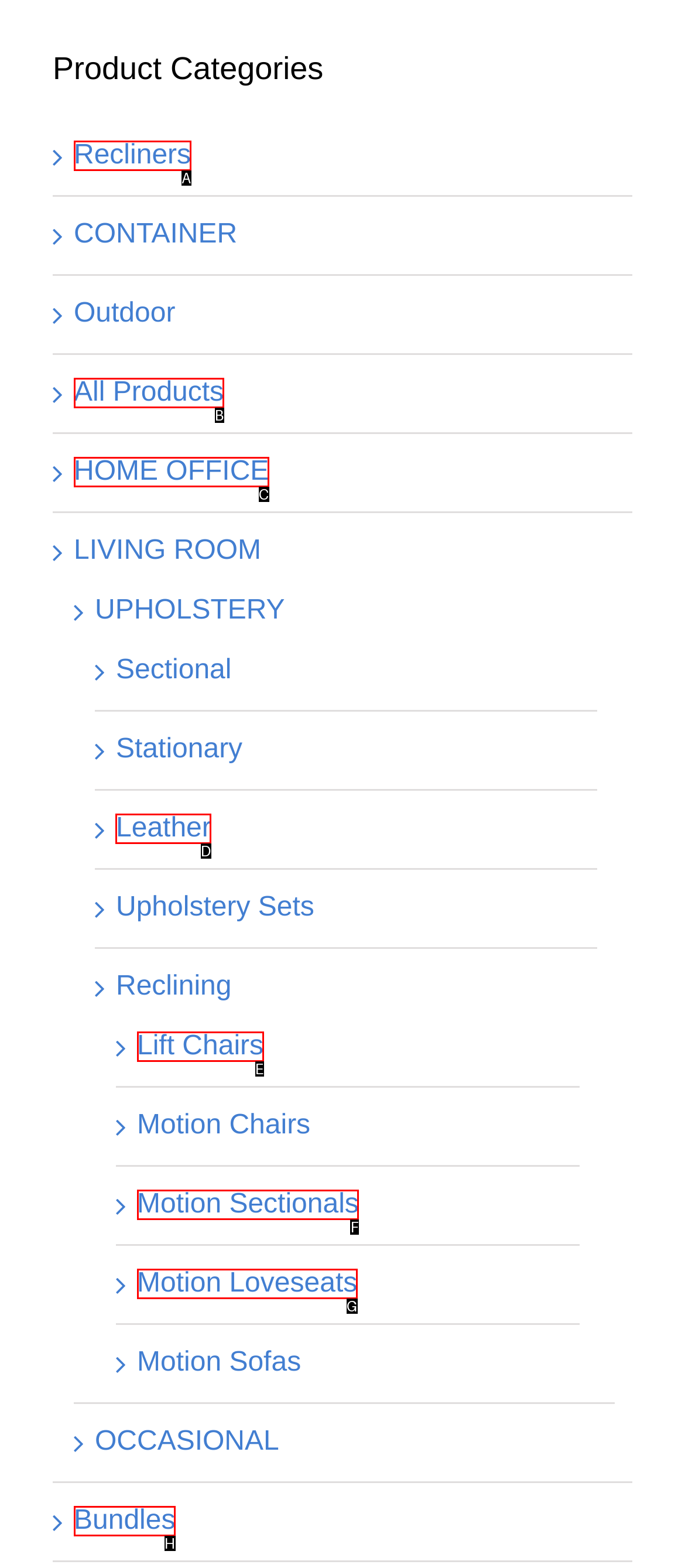Determine the letter of the UI element I should click on to complete the task: Find articles from 1990 from the provided choices in the screenshot.

None